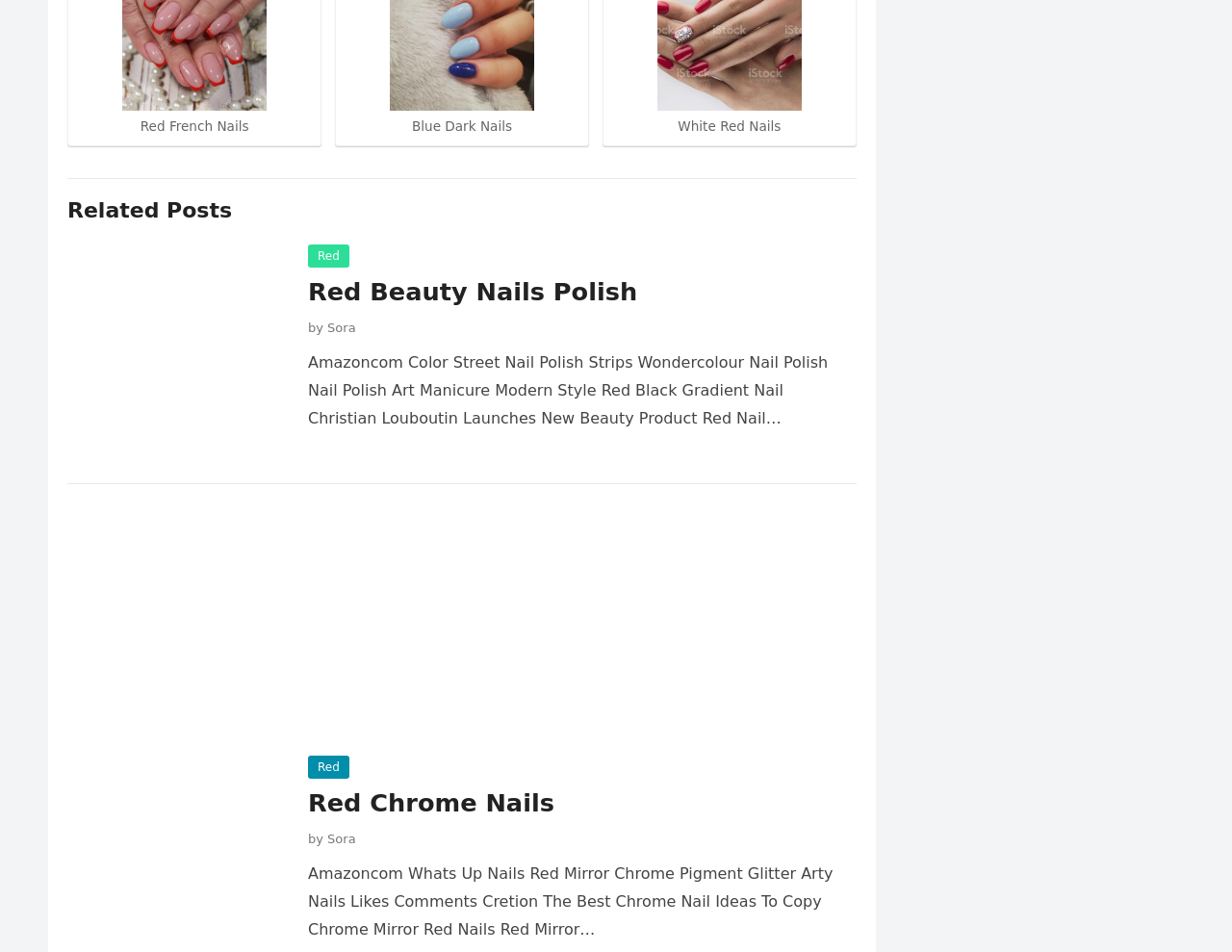Bounding box coordinates should be in the format (top-left x, top-left y, bottom-right x, bottom-right y) and all values should be floating point numbers between 0 and 1. Determine the bounding box coordinate for the UI element described as: Red Beauty Nails Polish

[0.25, 0.574, 0.517, 0.605]